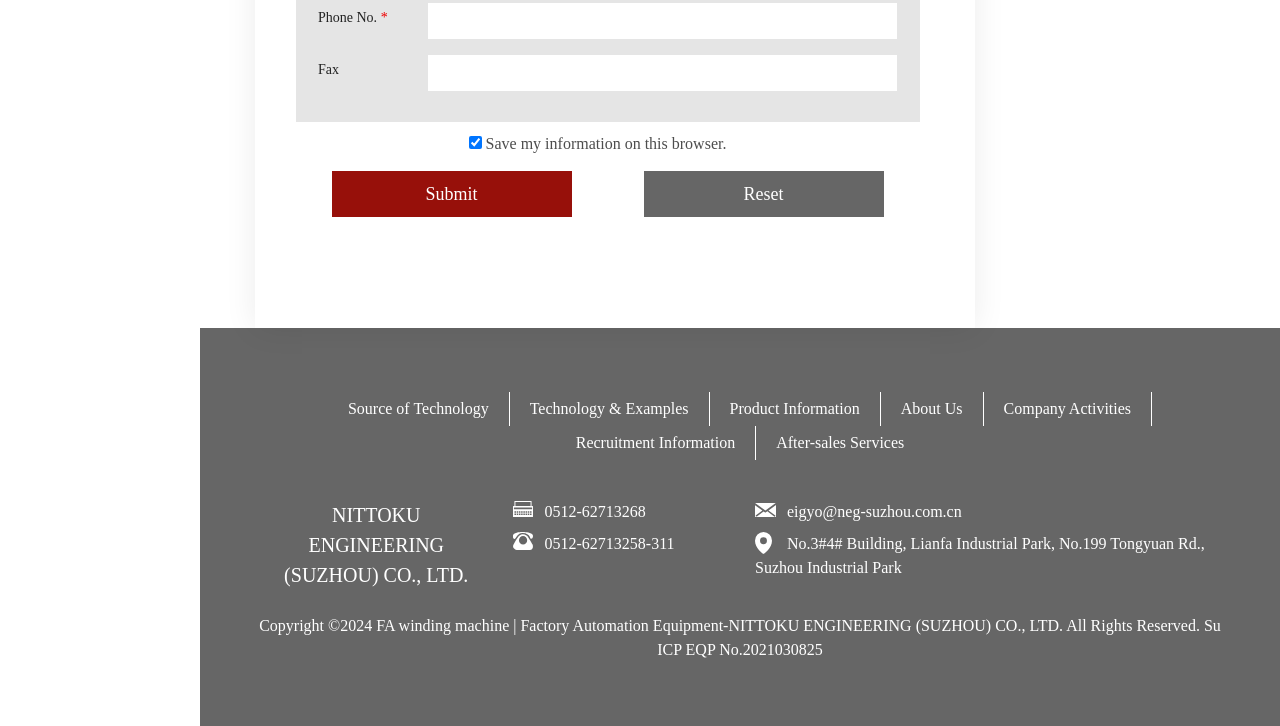What is the company name?
Please respond to the question thoroughly and include all relevant details.

I found the company name by looking at the static text element with the bounding box coordinates [0.222, 0.694, 0.366, 0.807], which contains the text 'NITTOKU ENGINEERING (SUZHOU) CO., LTD.'.